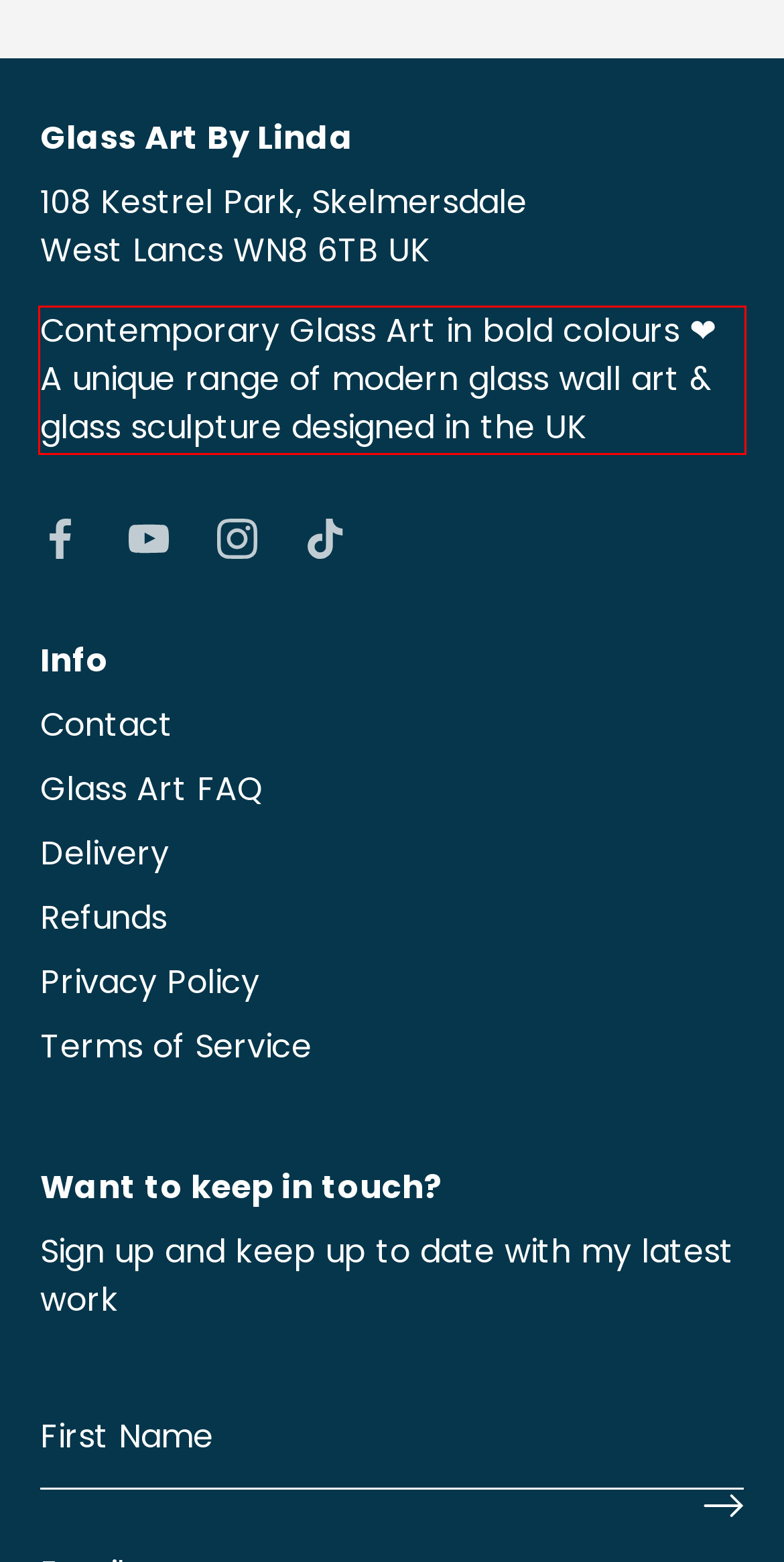Given a screenshot of a webpage with a red bounding box, extract the text content from the UI element inside the red bounding box.

Contemporary Glass Art in bold colours ❤ A unique range of modern glass wall art & glass sculpture designed in the UK